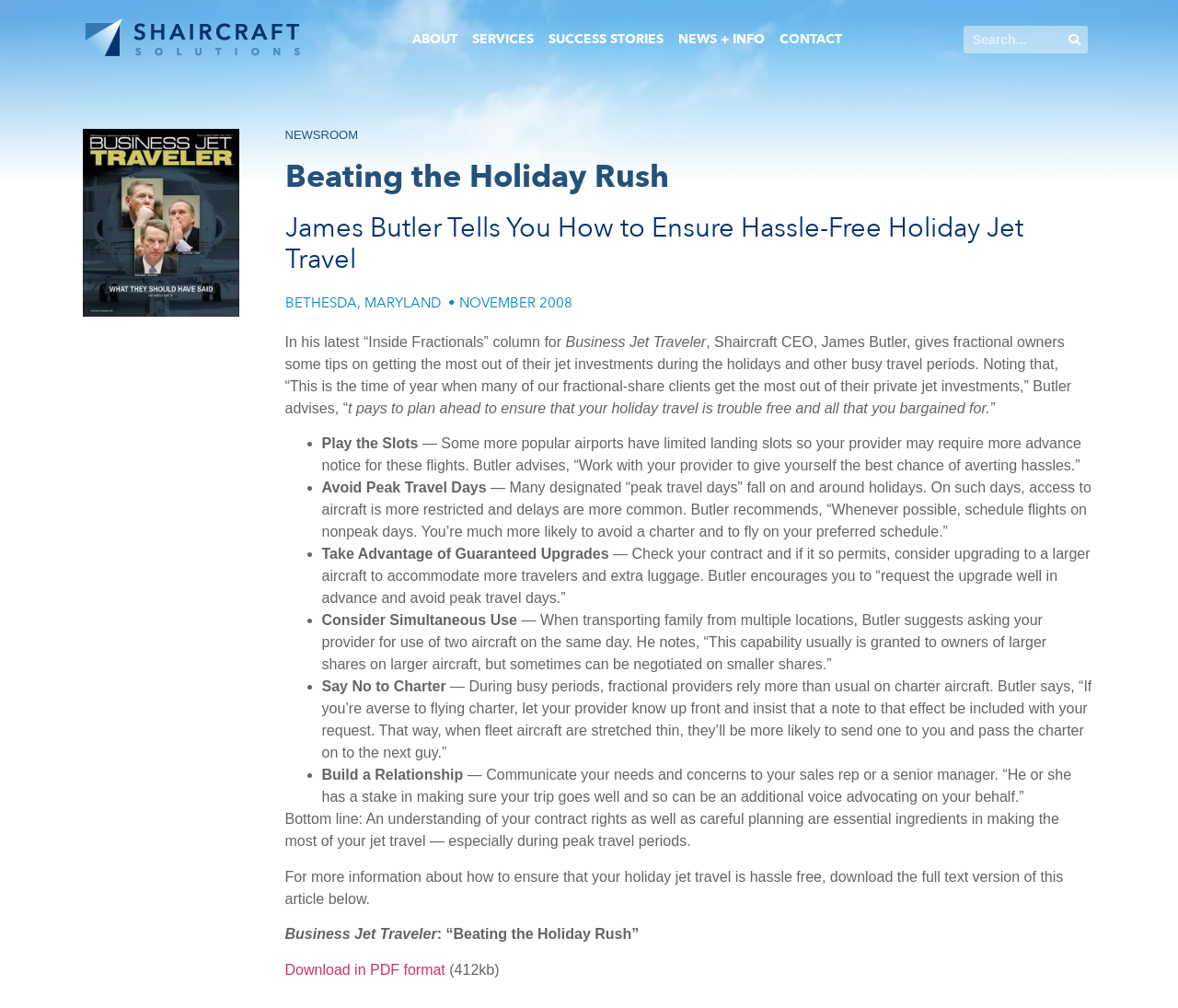Using the webpage screenshot, locate the HTML element that fits the following description and provide its bounding box: "Services".

[0.394, 0.018, 0.459, 0.06]